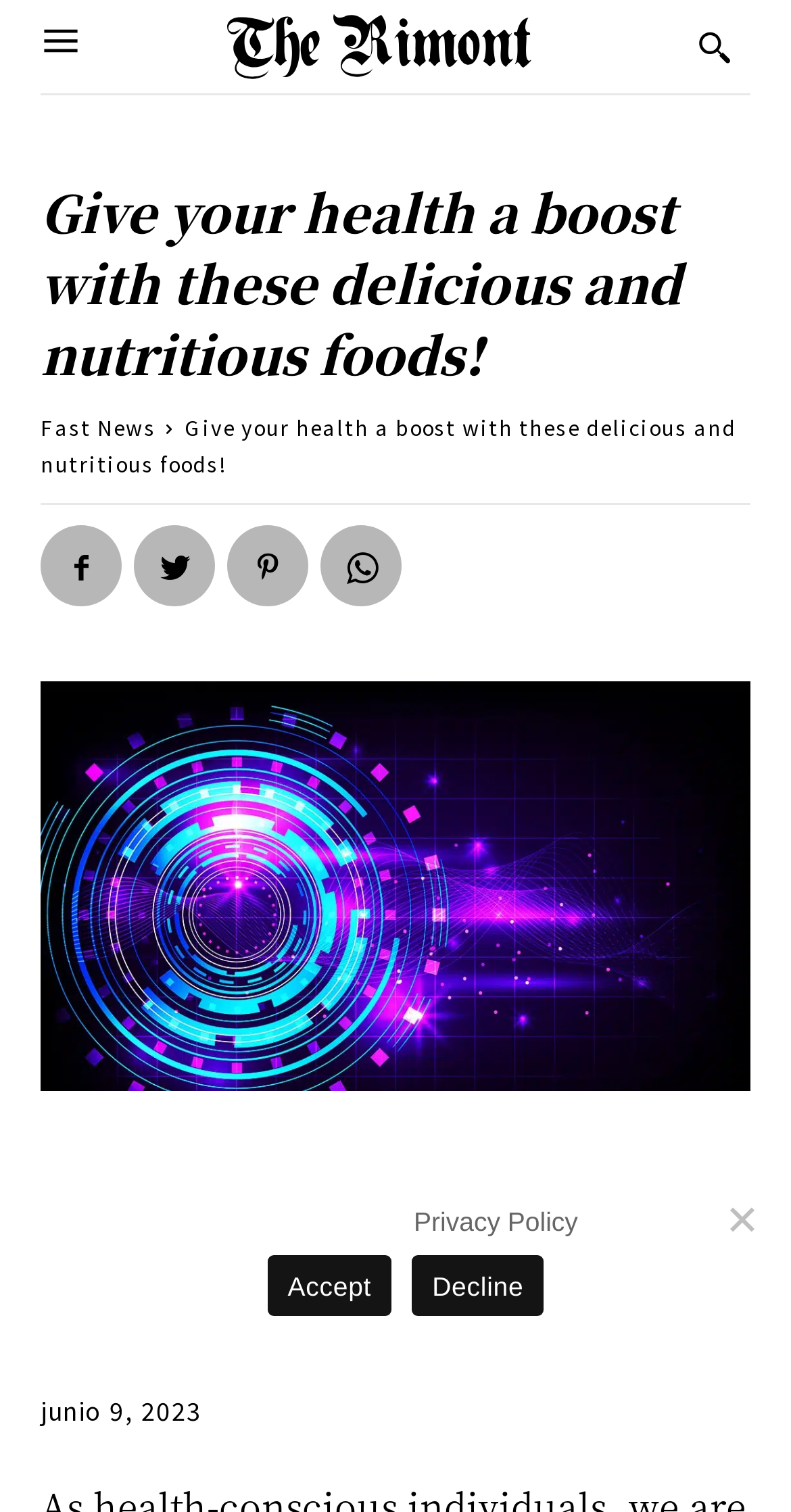Analyze the image and provide a detailed answer to the question: How many social media links are there?

I counted the social media links by looking at the icons and their corresponding links. There are four social media links: , , , and .